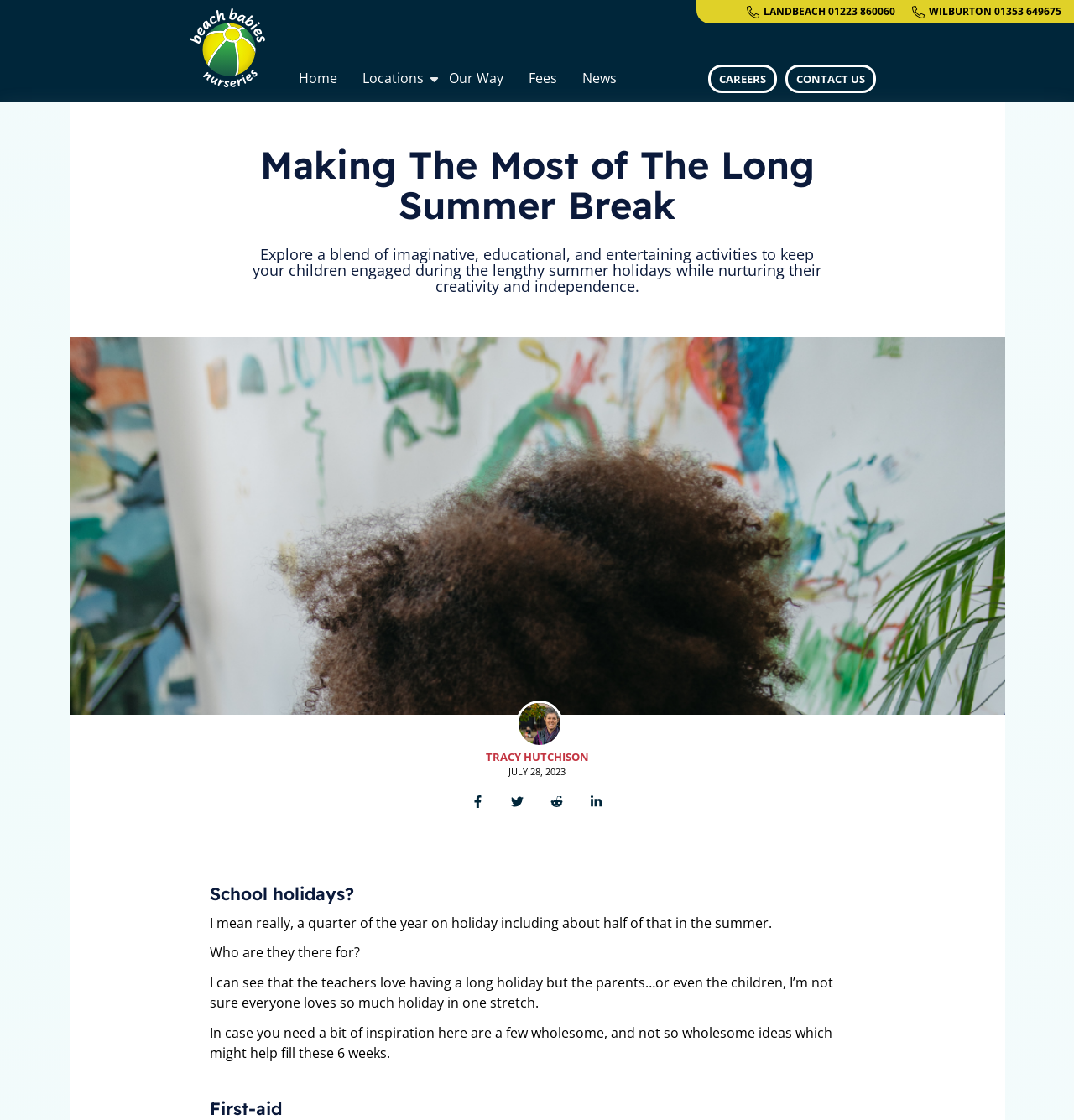How many social media platforms are available for sharing?
Using the image, answer in one word or phrase.

4